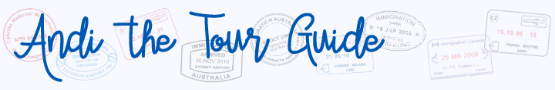Offer an in-depth caption for the image presented.

The image displays the title "Andi the Tour Guide" in a vibrant blue script, suggesting a cheerful and inviting persona. The background features a playful assortment of travel stamps from various destinations, enhancing the theme of exploration and adventure. This design reflects the essence of travel blogging, encouraging readers and fellow adventurers to engage with Andi's journey and insights. The combination of the title and stamps sets a warm, welcoming tone, perfect for capturing the spirit of adventure and wanderlust that defines Andi's travels.